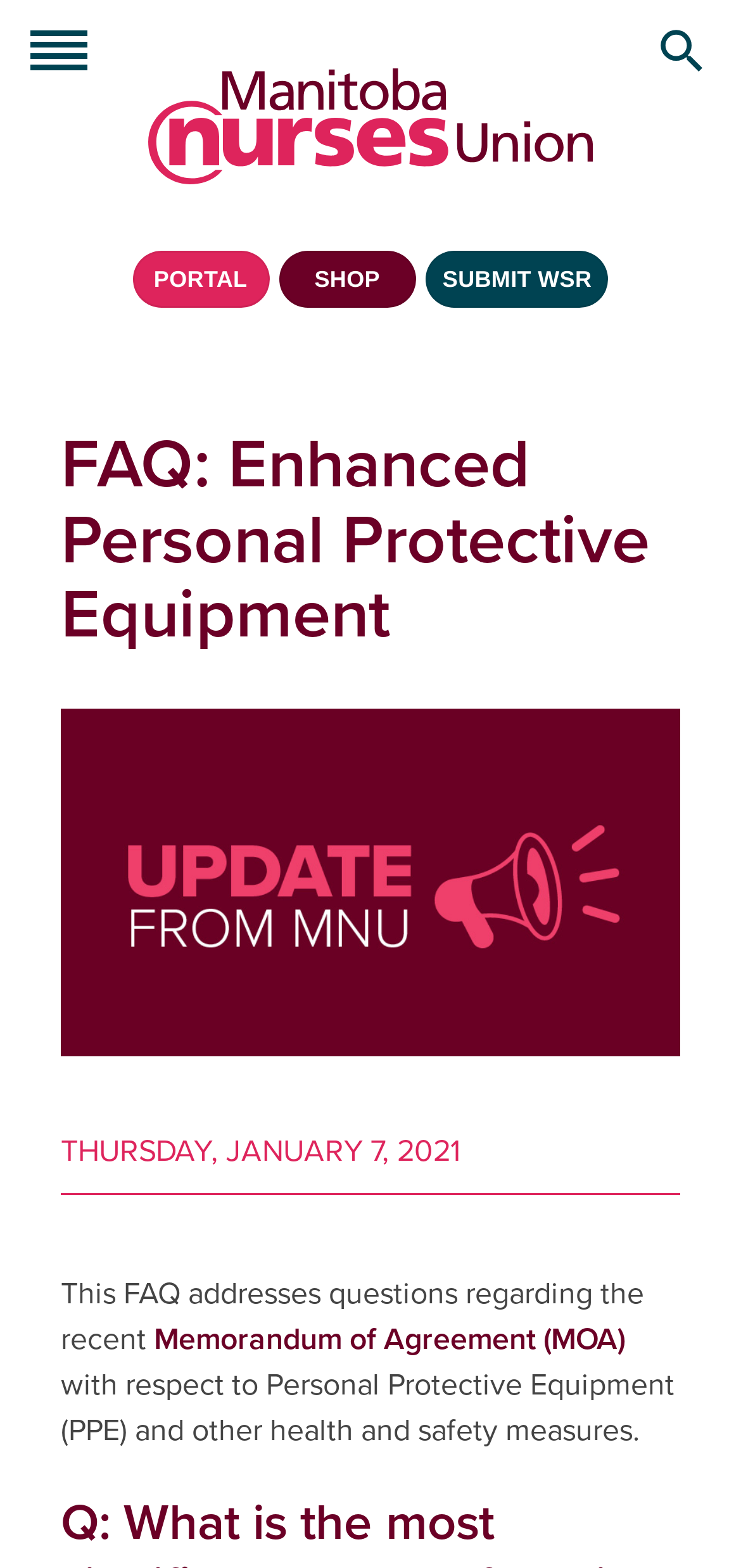What is the name of the union?
Provide a comprehensive and detailed answer to the question.

The name of the union can be found in the top-left corner of the webpage, where it is written as 'Manitoba Nurses Union' and also has an image with the same name.